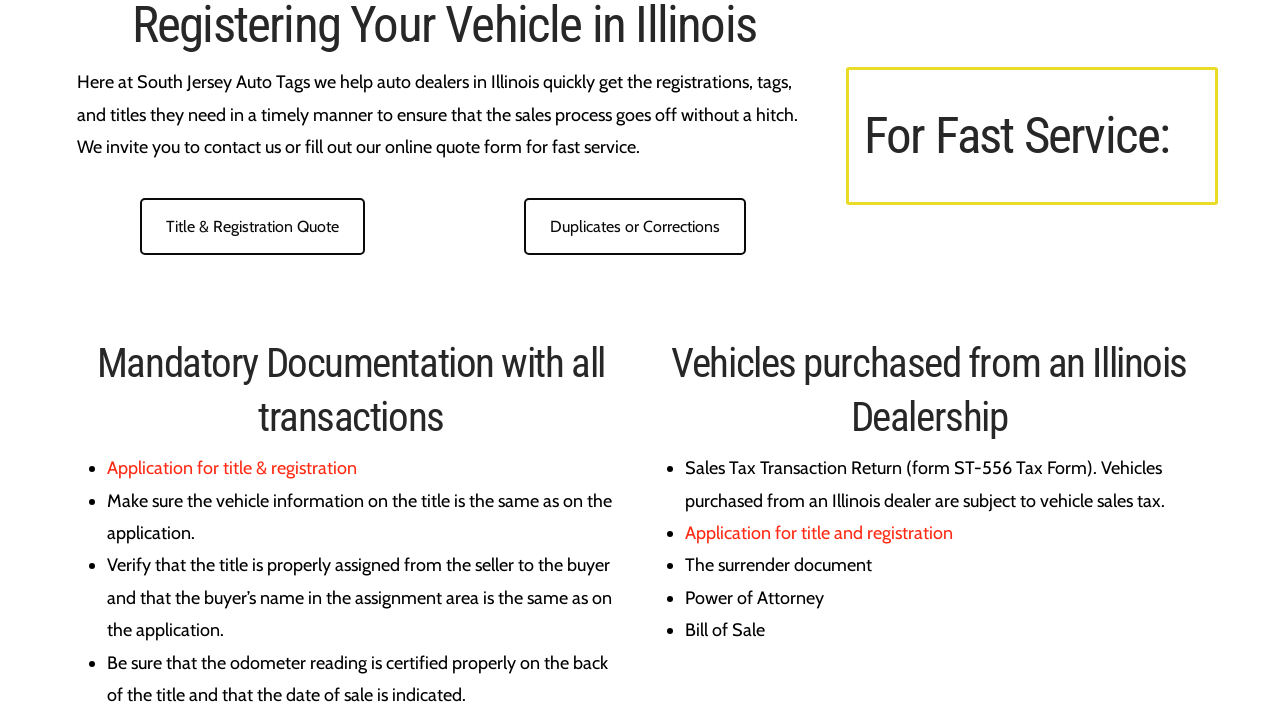Given the element description Application for title & registration, predict the bounding box coordinates for the UI element in the webpage screenshot. The format should be (top-left x, top-left y, bottom-right x, bottom-right y), and the values should be between 0 and 1.

[0.083, 0.644, 0.279, 0.675]